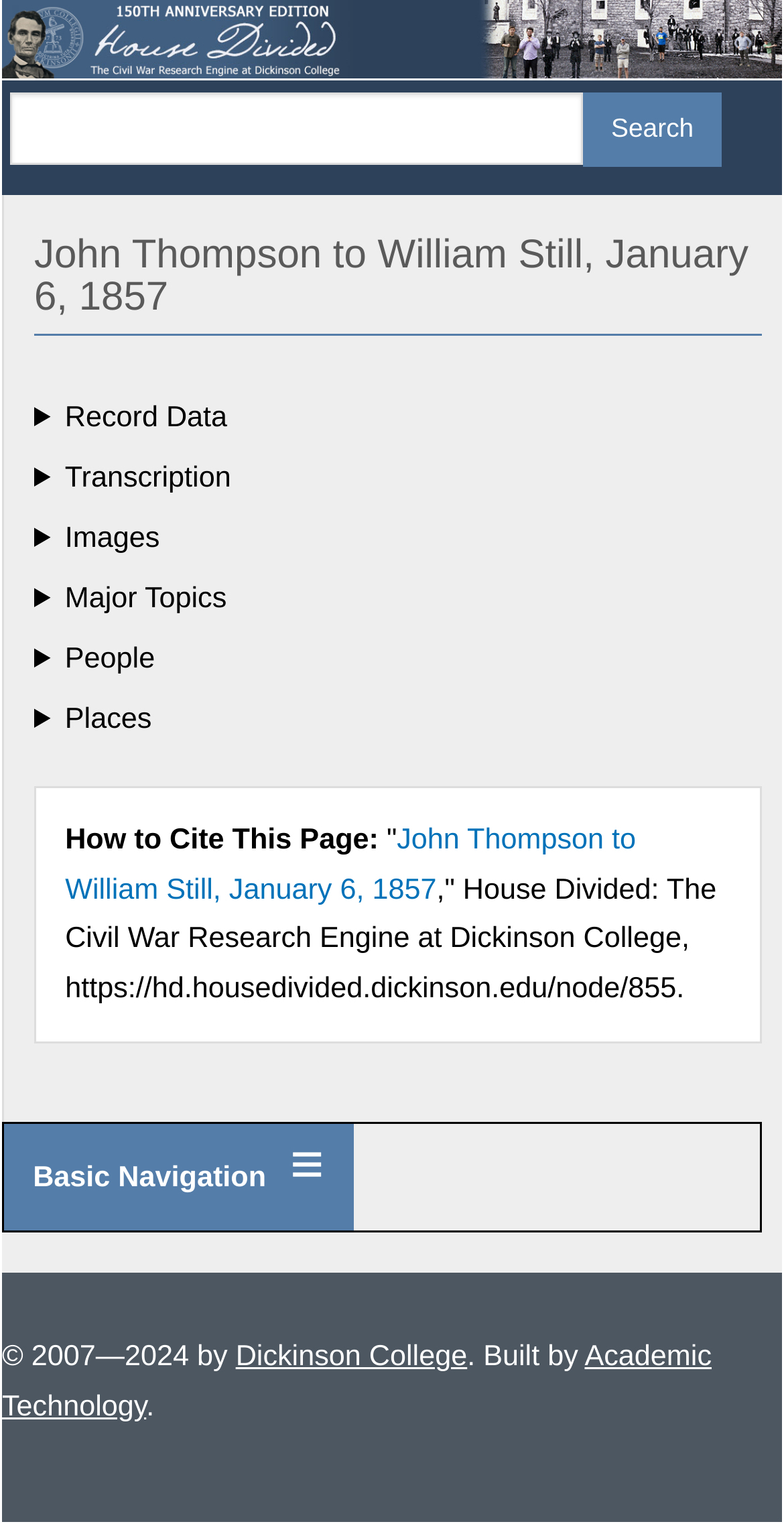What is the copyright year range of the website?
Examine the image and provide an in-depth answer to the question.

I found the answer by examining the contentinfo section at the bottom of the webpage, where the copyright information is displayed, including the year range '2007—2024'.